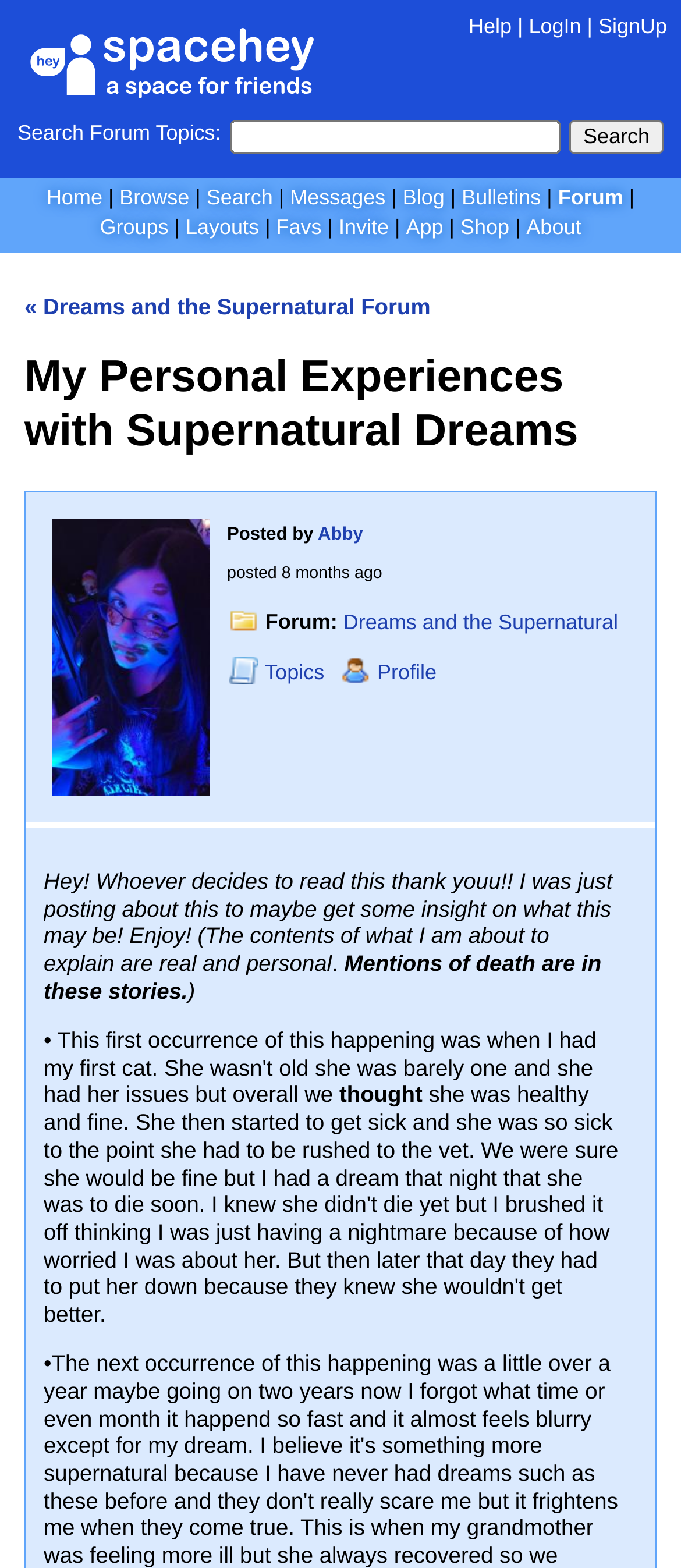Identify the bounding box coordinates of the area you need to click to perform the following instruction: "Read the blog".

[0.591, 0.118, 0.653, 0.134]